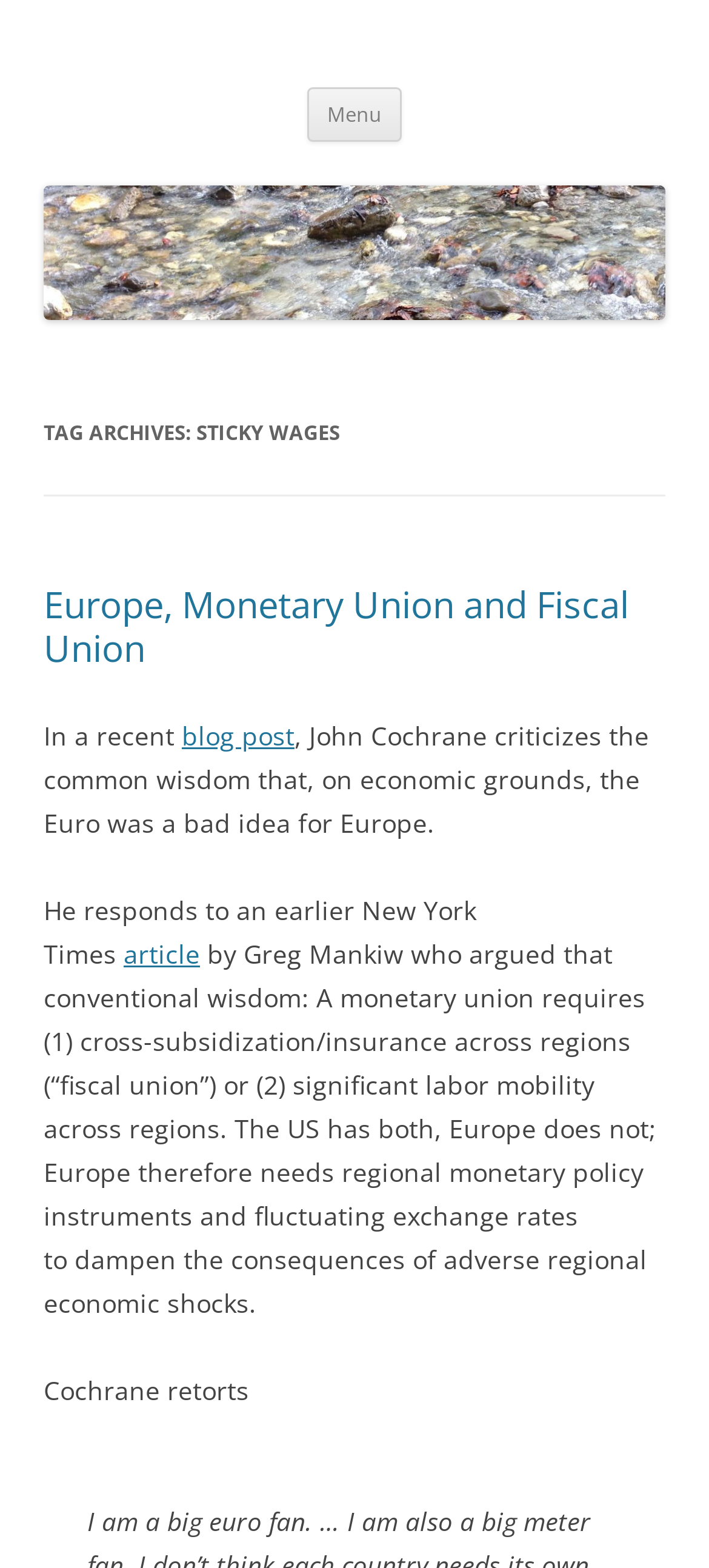Answer succinctly with a single word or phrase:
What is the response to in the blog post?

John Cochrane's criticism